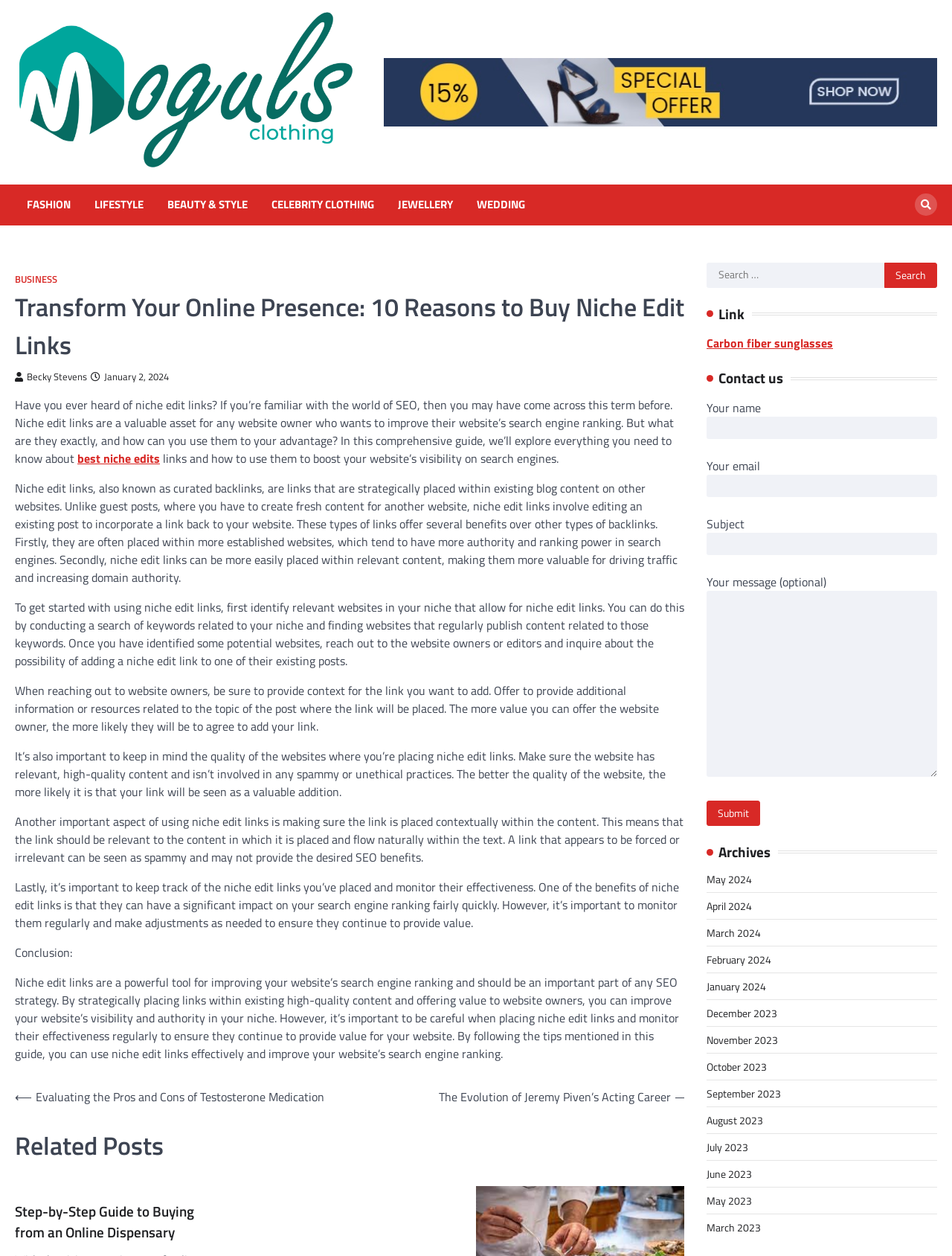Extract the main headline from the webpage and generate its text.

Transform Your Online Presence: 10 Reasons to Buy Niche Edit Links